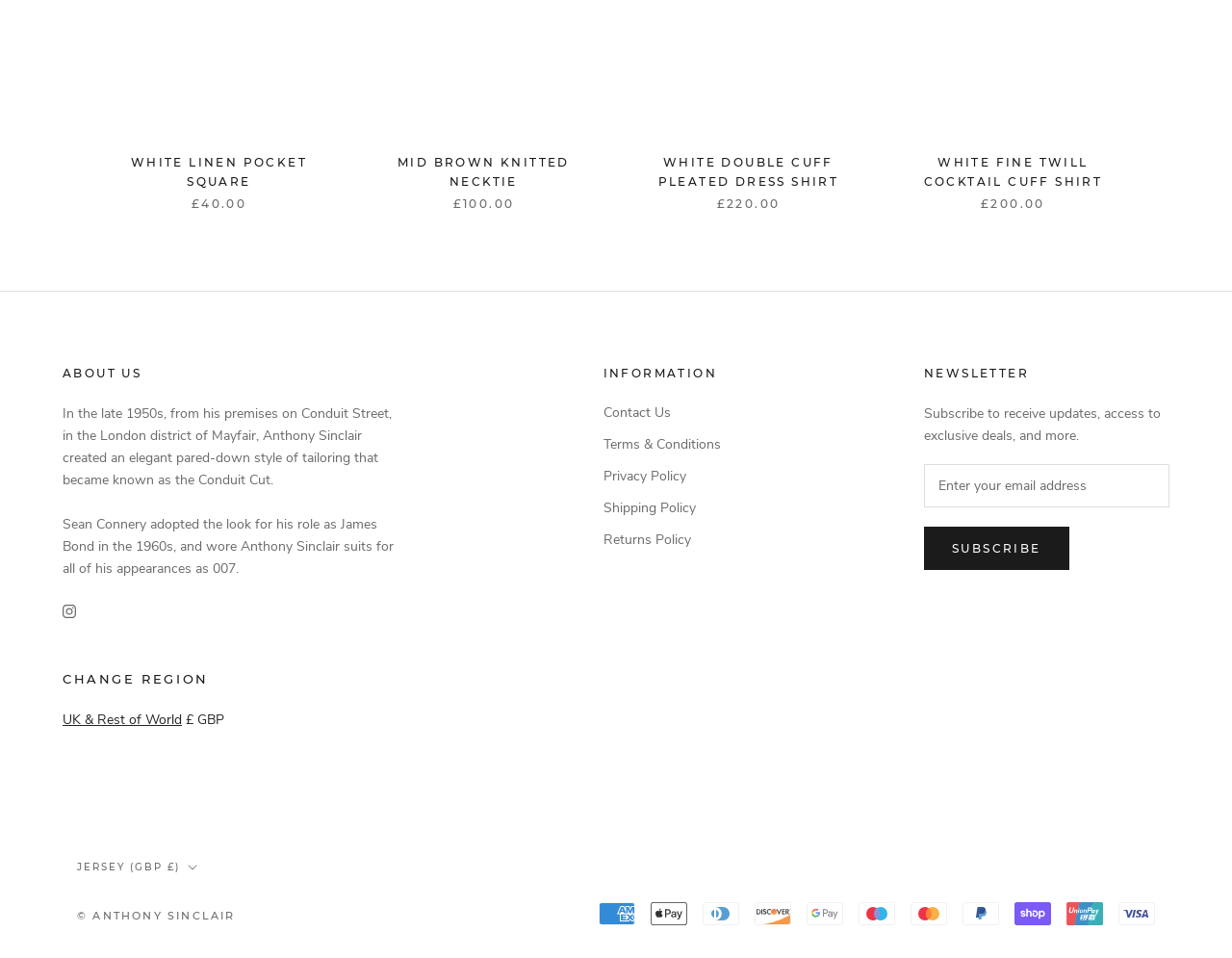Please specify the bounding box coordinates of the clickable region necessary for completing the following instruction: "Visit the 'Tech today' page". The coordinates must consist of four float numbers between 0 and 1, i.e., [left, top, right, bottom].

None